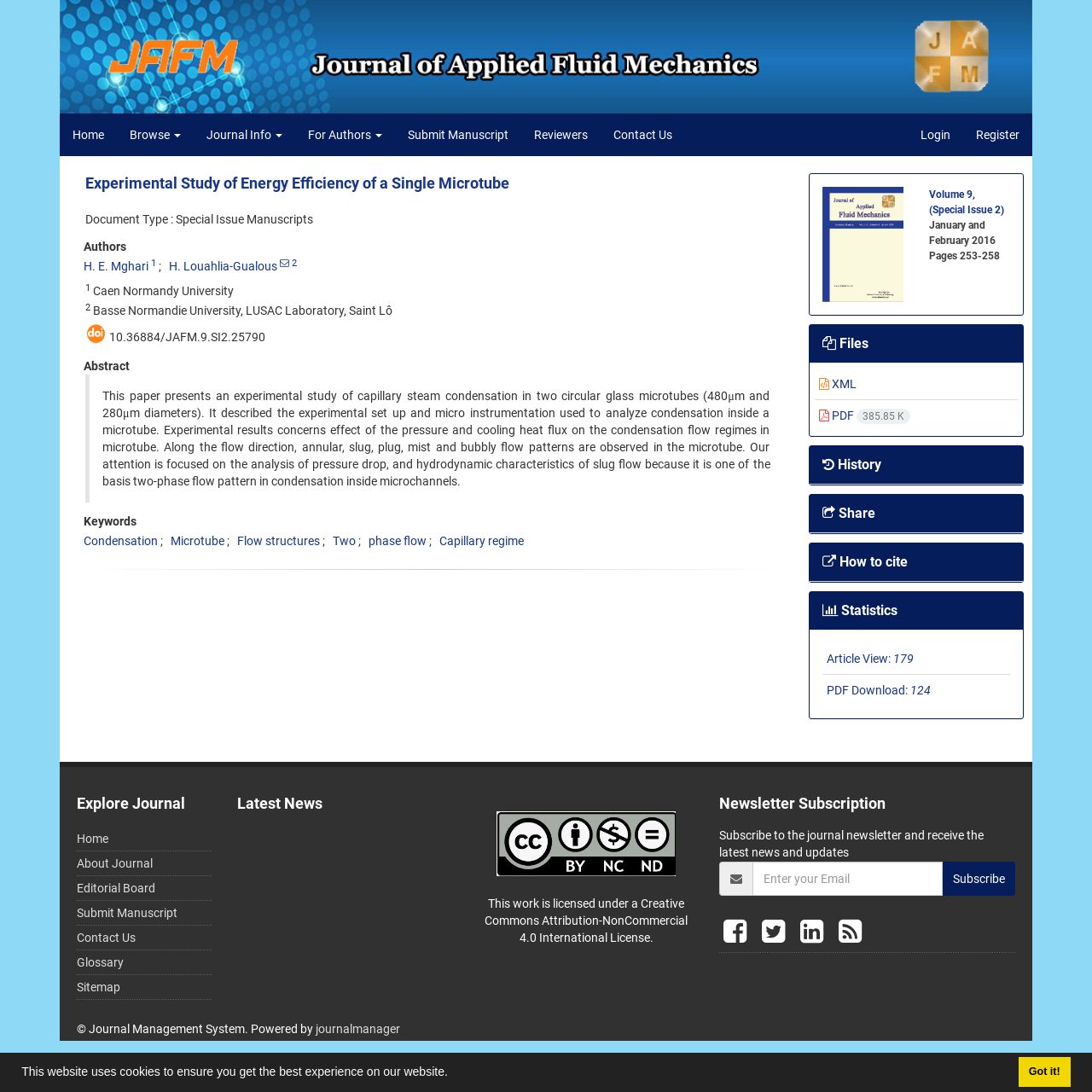Determine the coordinates of the bounding box for the clickable area needed to execute this instruction: "View the 'Statistics' section".

[0.753, 0.551, 0.821, 0.566]